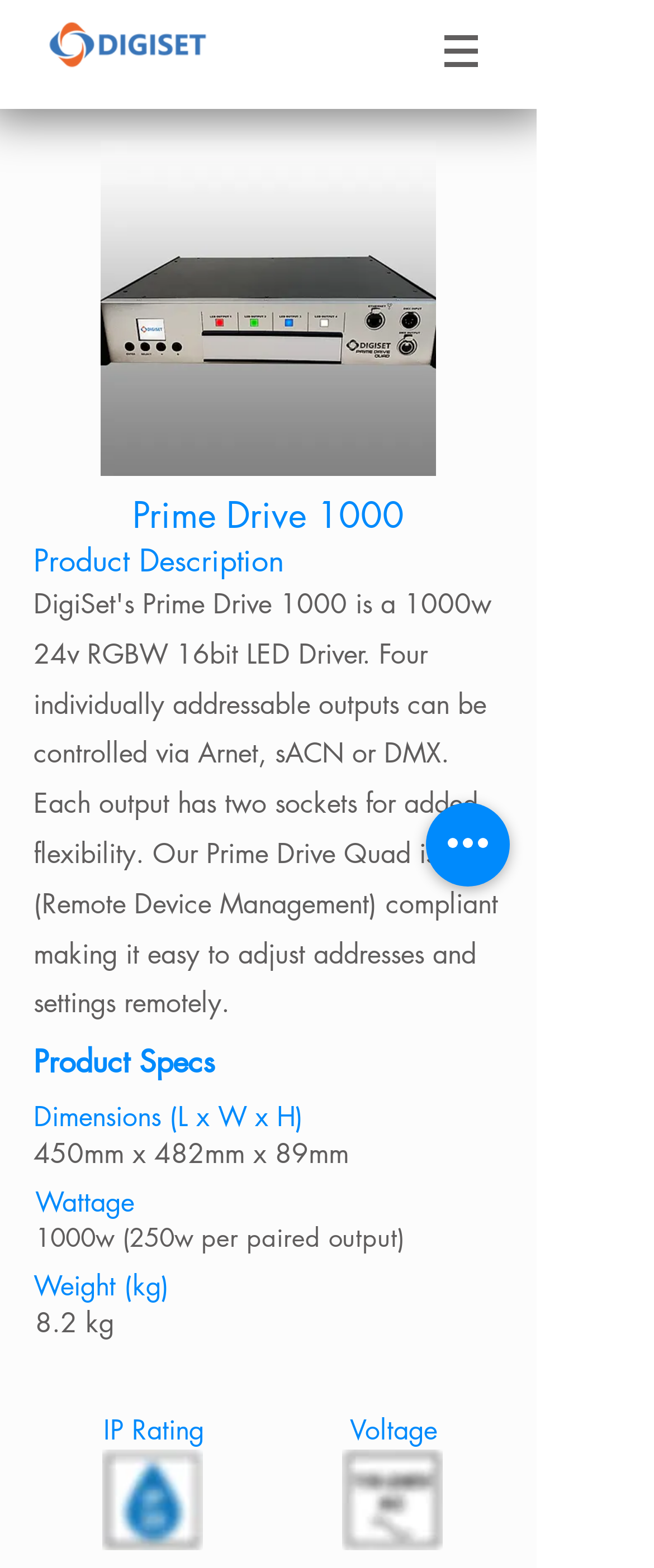Detail the various sections and features of the webpage.

The webpage is about the "Prime Drive 1000" product. At the top left corner, there is a Digiset logo, which is a link. Next to it, on the top right corner, there is a navigation menu labeled "Site" with a button that has a popup menu.

Below the navigation menu, there is a large image of the "Prime-Drive-Quad" product, taking up most of the width of the page. Above the image, there is a heading that reads "Prime Drive 1000". 

To the right of the image, there are several headings that provide product information, including "Product Description", "Product Specs", "Dimensions (L x W x H)", "Wattage", "Weight (kg)", "IP Rating", and "Voltage". Each of these headings has a corresponding description or value below it.

There are also several images scattered throughout the product information section, including an image of the IP rating, an image of the voltage, and an image of the product's dimensions. 

At the bottom right corner of the page, there is a button labeled "Quick actions".